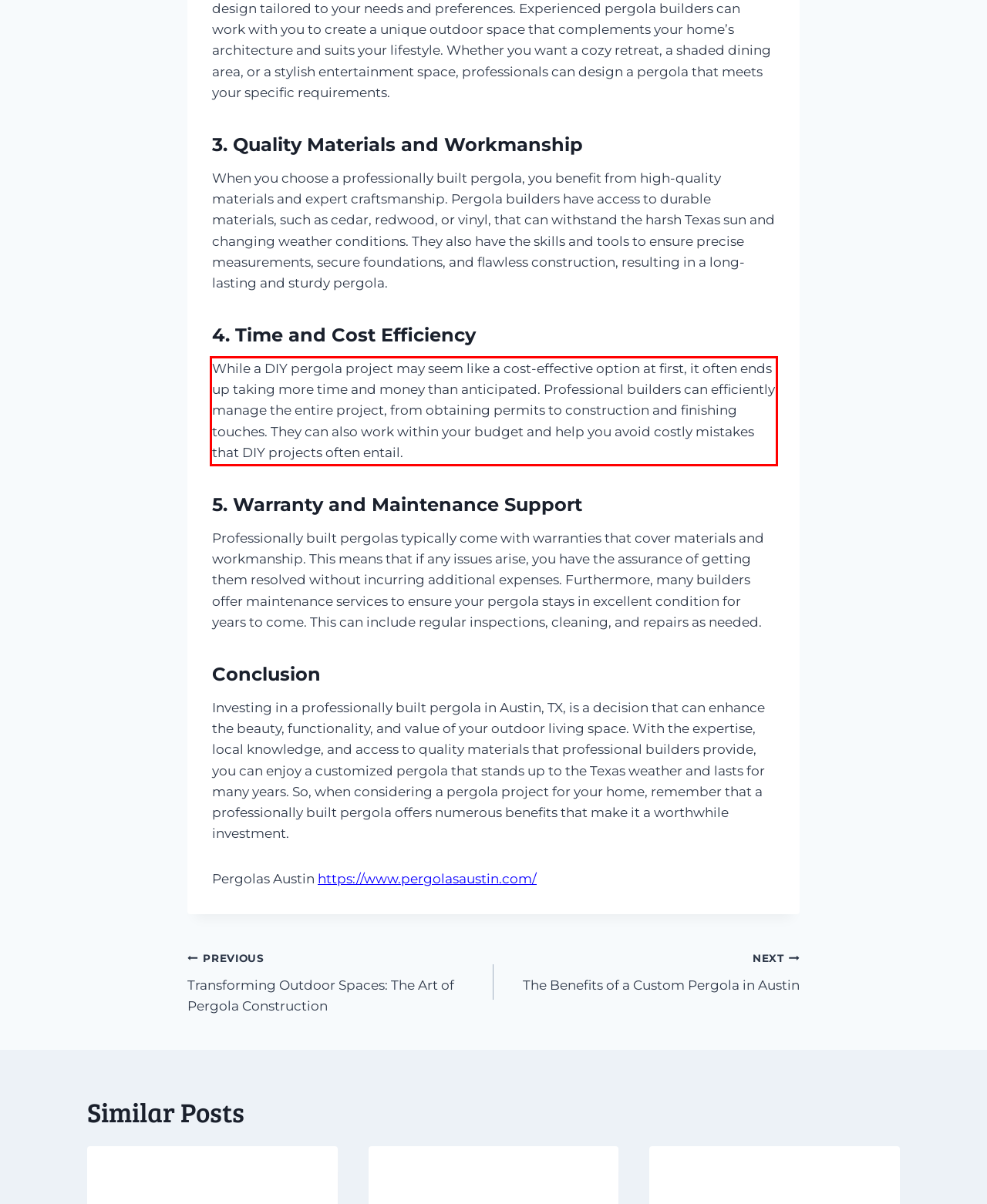Review the webpage screenshot provided, and perform OCR to extract the text from the red bounding box.

While a DIY pergola project may seem like a cost-effective option at first, it often ends up taking more time and money than anticipated. Professional builders can efficiently manage the entire project, from obtaining permits to construction and finishing touches. They can also work within your budget and help you avoid costly mistakes that DIY projects often entail.